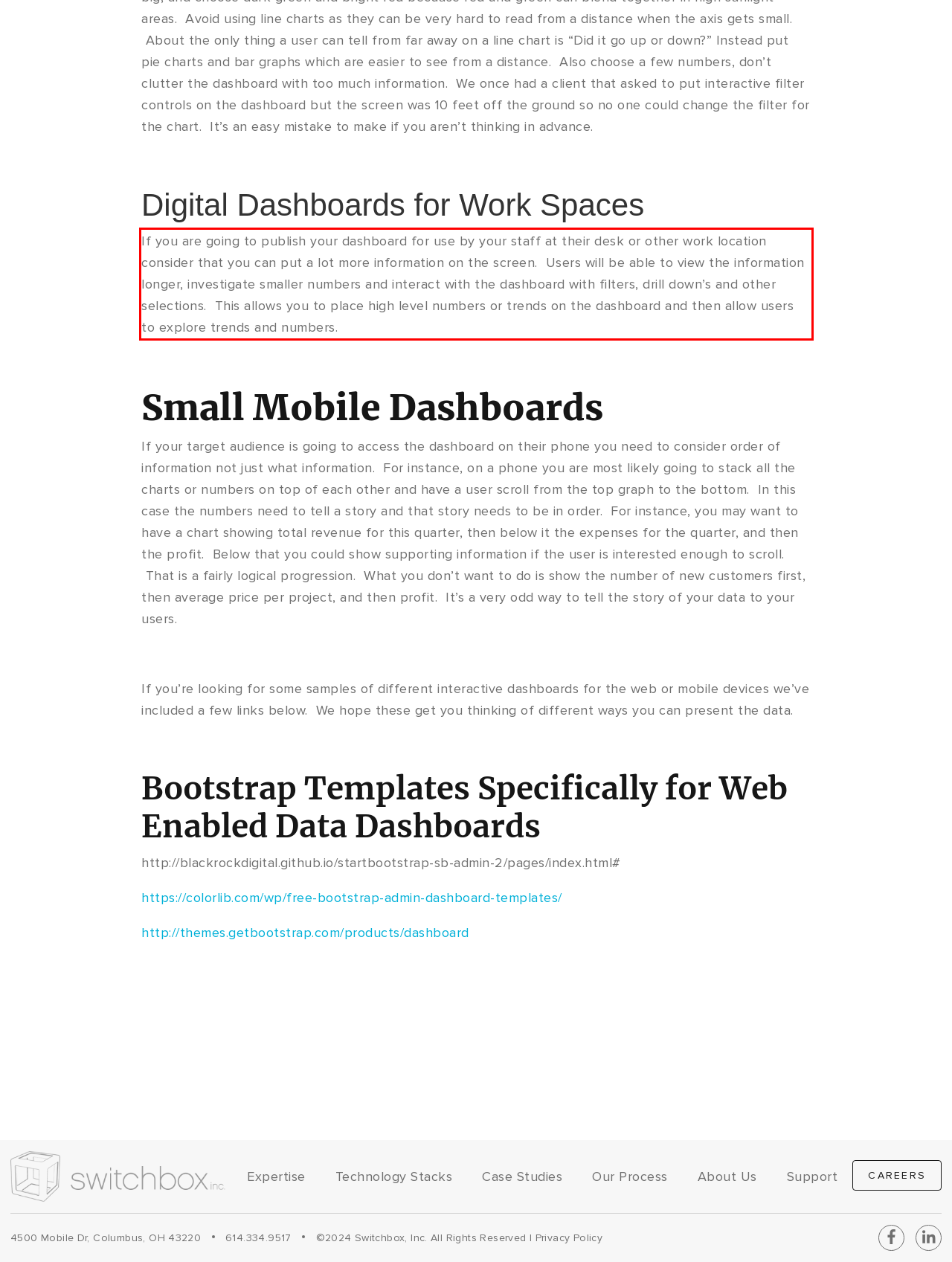Within the screenshot of the webpage, locate the red bounding box and use OCR to identify and provide the text content inside it.

If you are going to publish your dashboard for use by your staff at their desk or other work location consider that you can put a lot more information on the screen. Users will be able to view the information longer, investigate smaller numbers and interact with the dashboard with filters, drill down’s and other selections. This allows you to place high level numbers or trends on the dashboard and then allow users to explore trends and numbers.